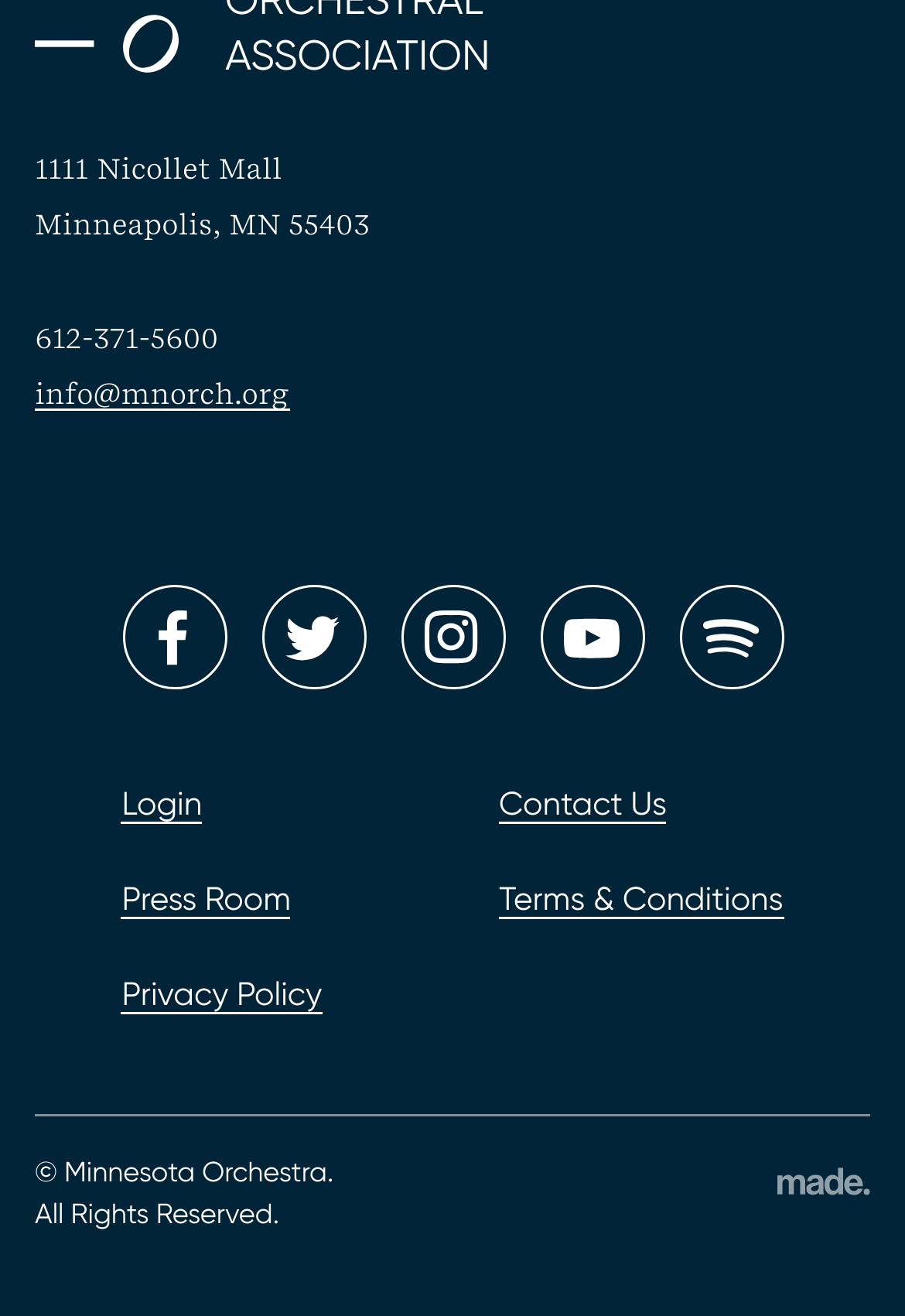What is the phone number of the Minnesota Orchestra?
Give a comprehensive and detailed explanation for the question.

I found the phone number by looking at the static text element that displays the phone number '612-371-5600'.